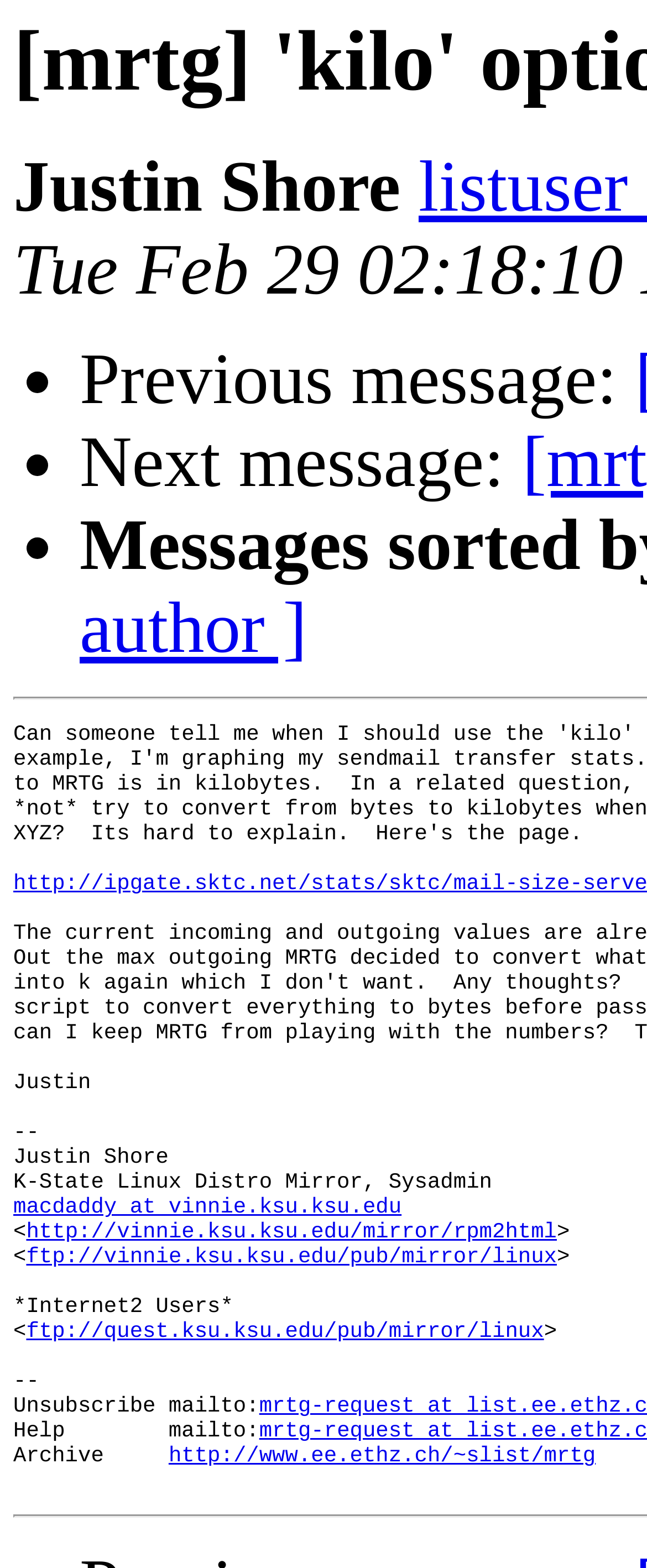Respond with a single word or phrase:
What is the text before 'Next message:'?

Previous message: